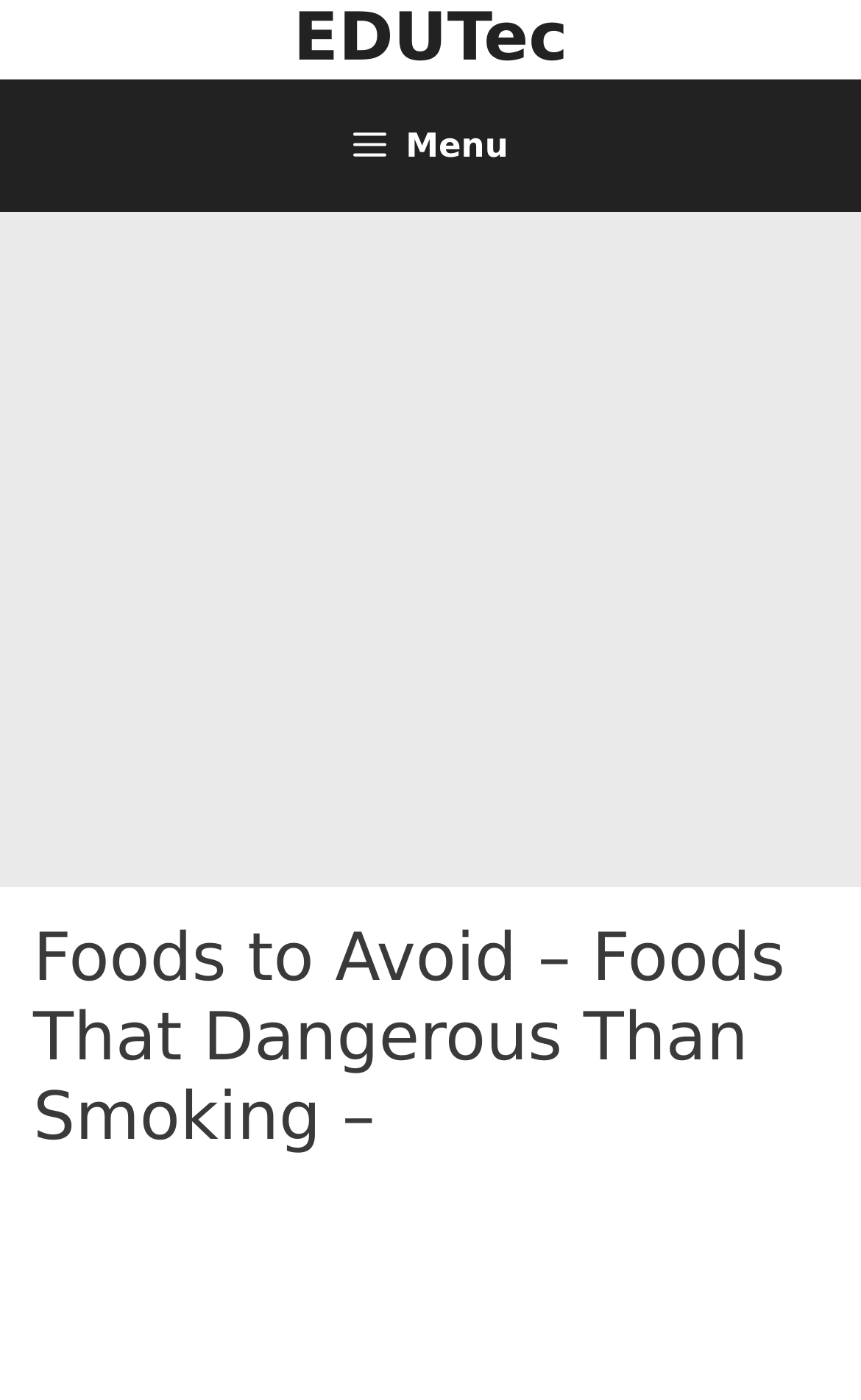Determine the primary headline of the webpage.

Foods to Avoid – Foods That Dangerous Than Smoking –